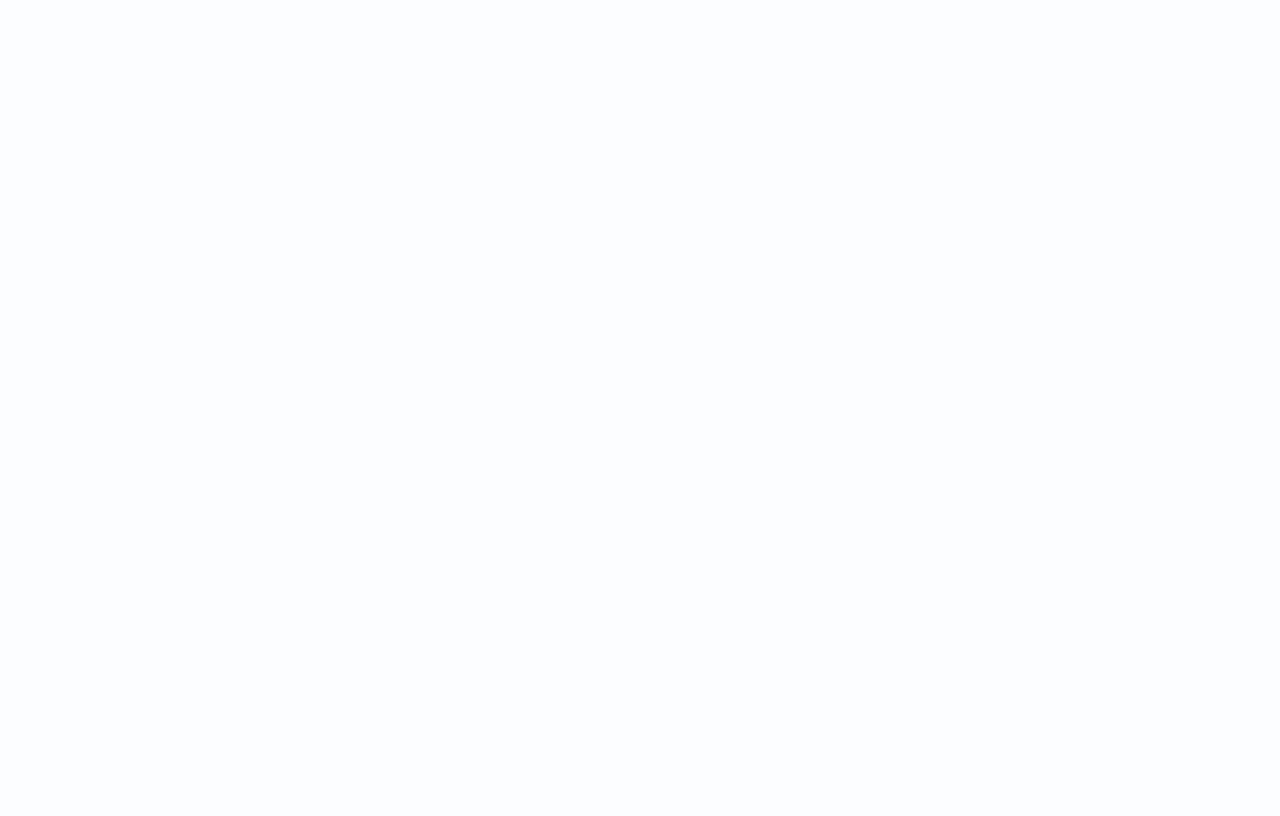How many links are in the footer navigation?
Please look at the screenshot and answer in one word or a short phrase.

24